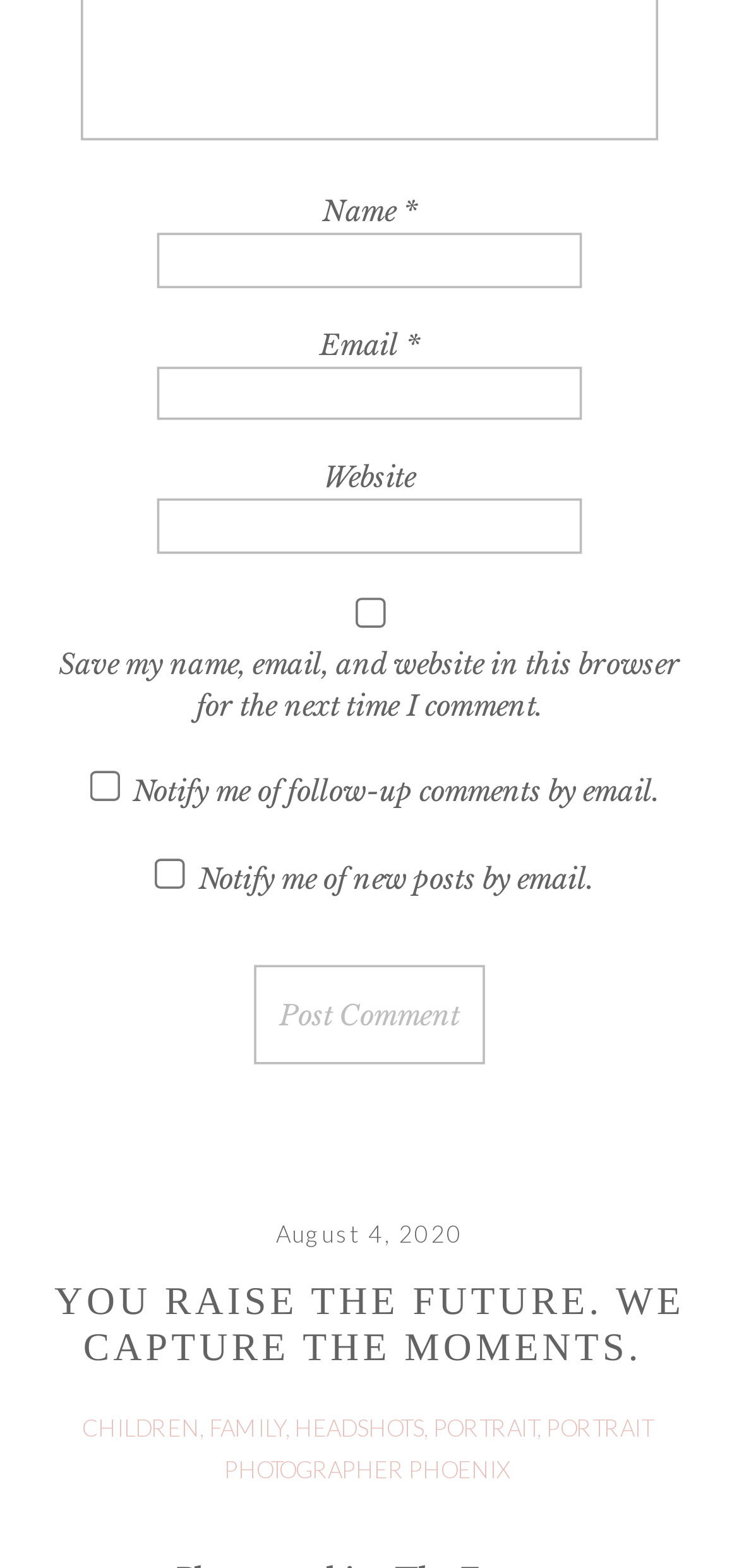Use a single word or phrase to answer this question: 
What is the date mentioned on the webpage?

August 4, 2020